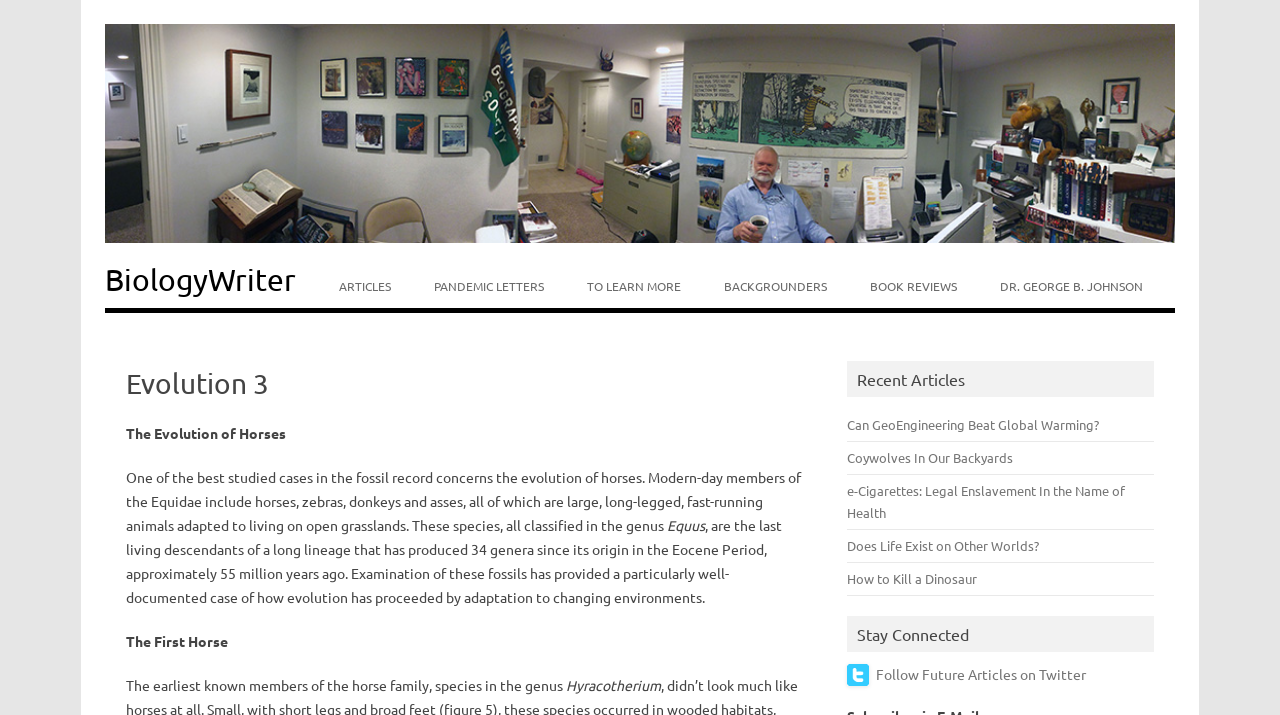Provide a one-word or brief phrase answer to the question:
What is the section title above the links 'Can GeoEngineering Beat Global Warming?' and others?

Recent Articles